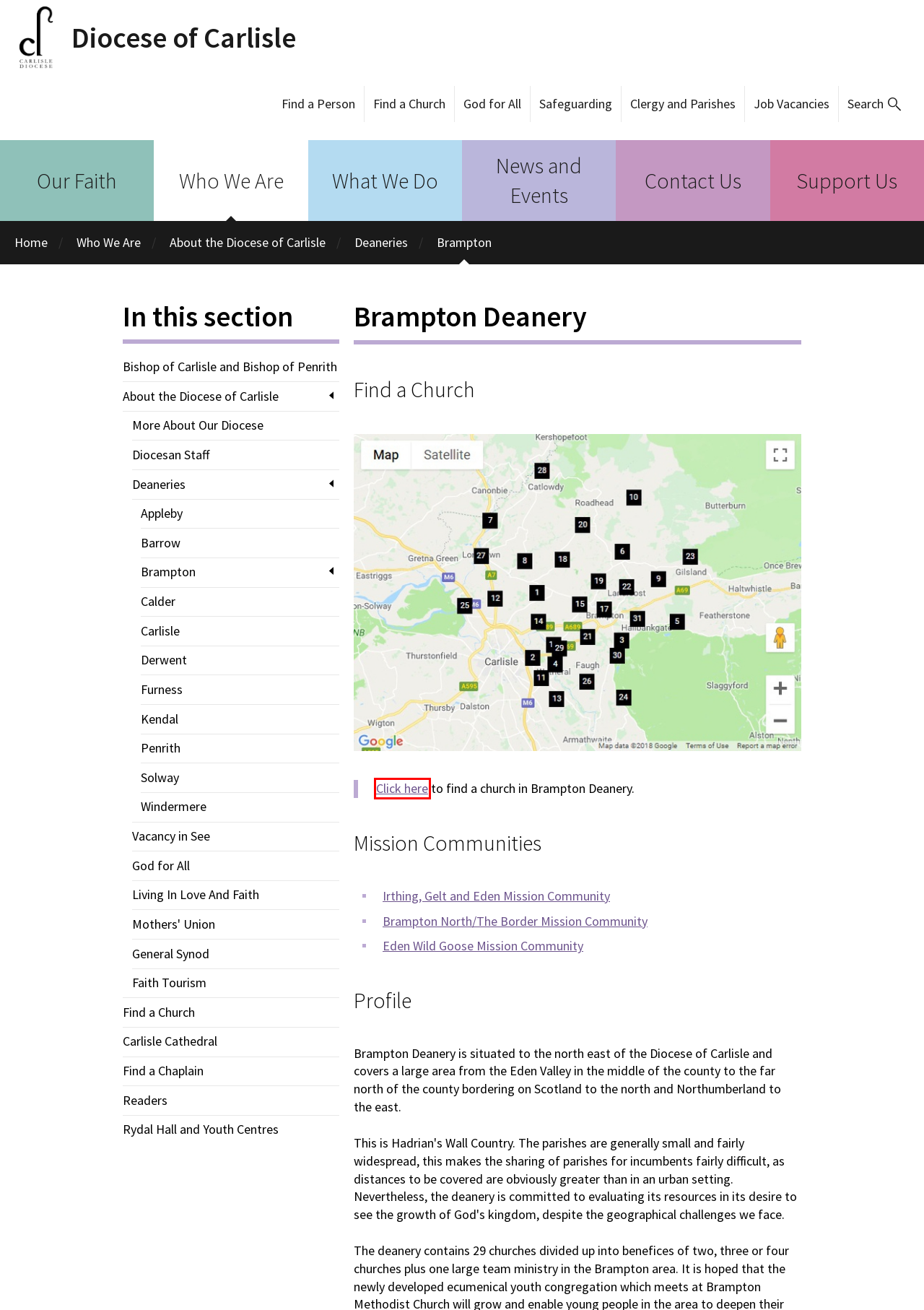Examine the screenshot of a webpage with a red rectangle bounding box. Select the most accurate webpage description that matches the new webpage after clicking the element within the bounding box. Here are the candidates:
A. ACNY -
  Diocese of Carlisle
B. Brampton -
  Diocese of Carlisle
C. God for All - Diocese of Carlisle
D. Brampton North/The Borders Mission Community - Diocese of Carlisle
E. Carlisle
F. Diocese of Carlisle - 
    Vacancies
G. Parish Resources - Diocese of Carlisle
H. Safeguarding - Diocese of Carlisle

B